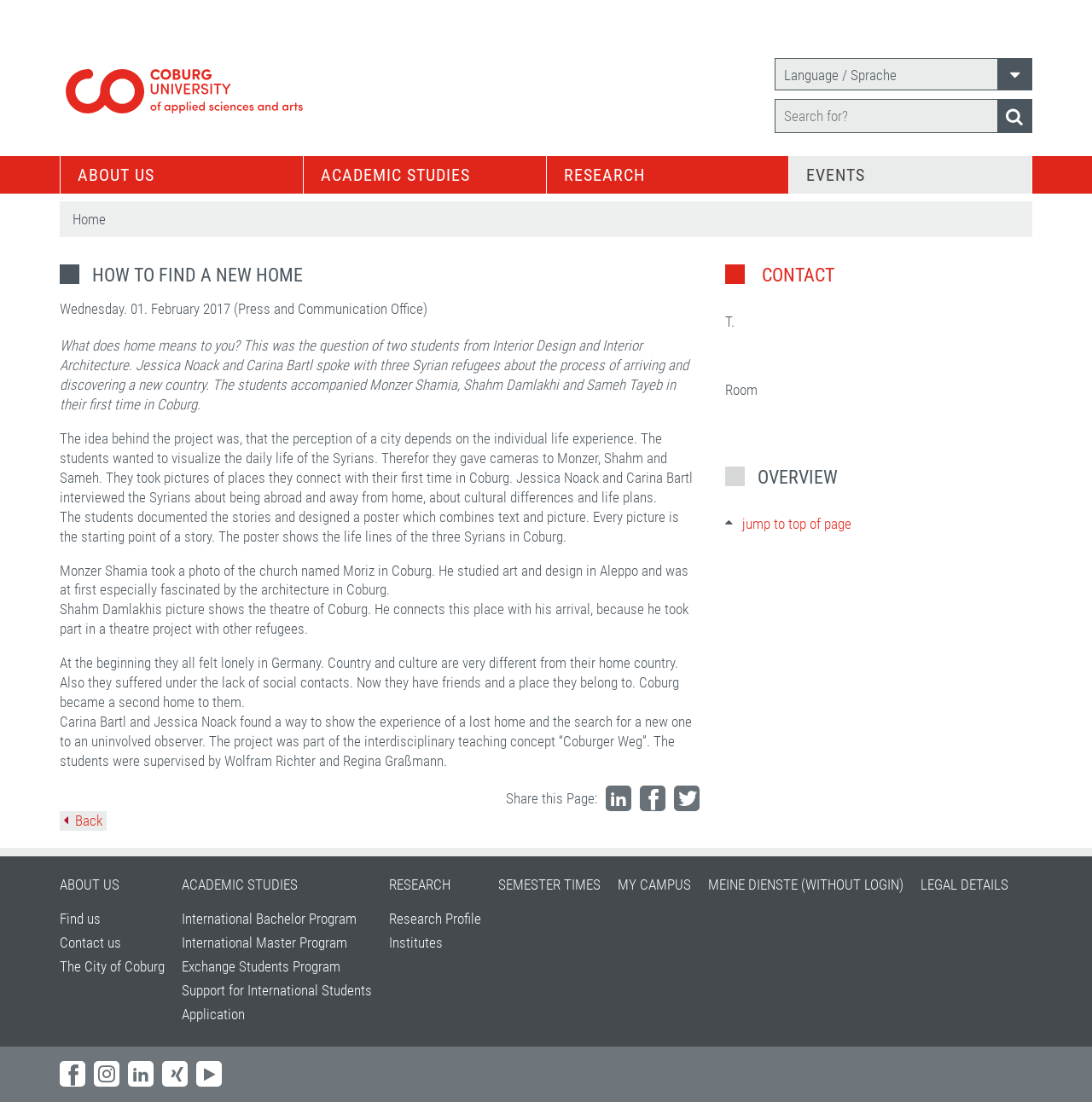Find the bounding box coordinates of the UI element according to this description: "Meine Dienste (without login)".

[0.641, 0.795, 0.835, 0.81]